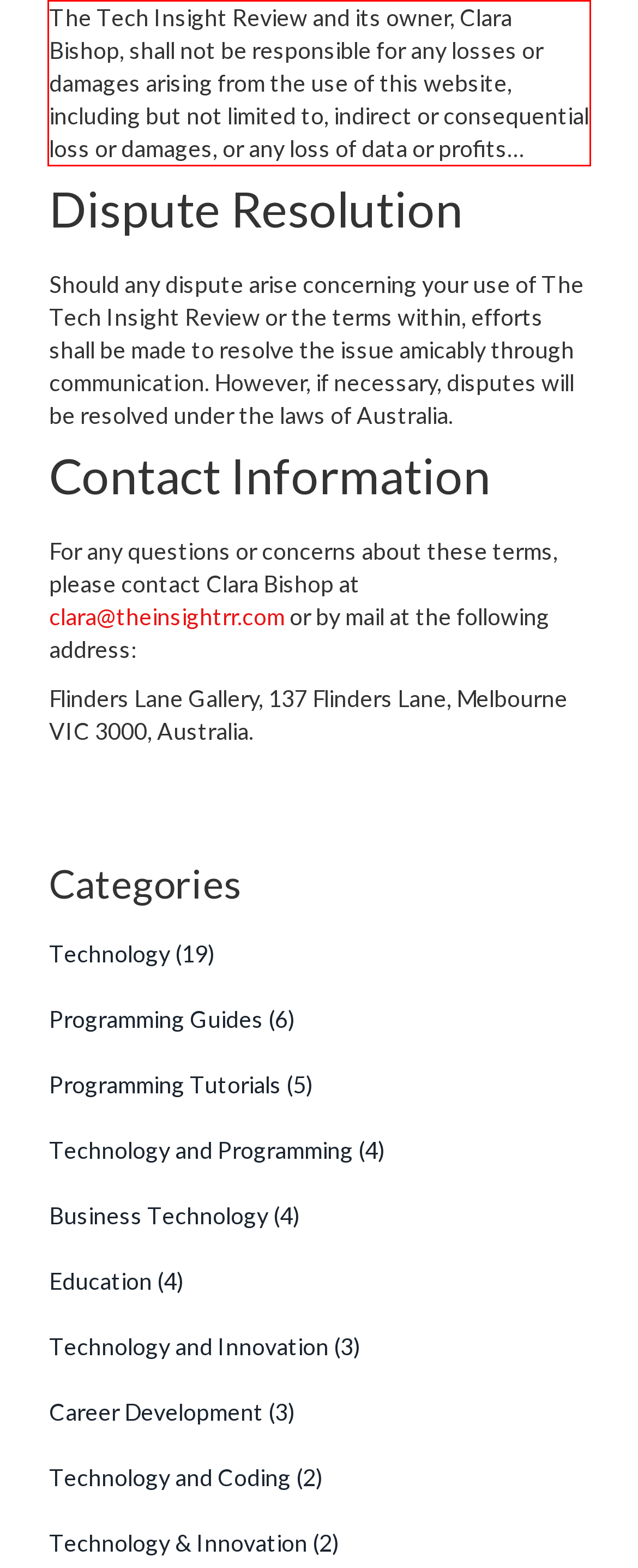You are provided with a webpage screenshot that includes a red rectangle bounding box. Extract the text content from within the bounding box using OCR.

The Tech Insight Review and its owner, Clara Bishop, shall not be responsible for any losses or damages arising from the use of this website, including but not limited to, indirect or consequential loss or damages, or any loss of data or profits through any actions taken based upon the content of this website.